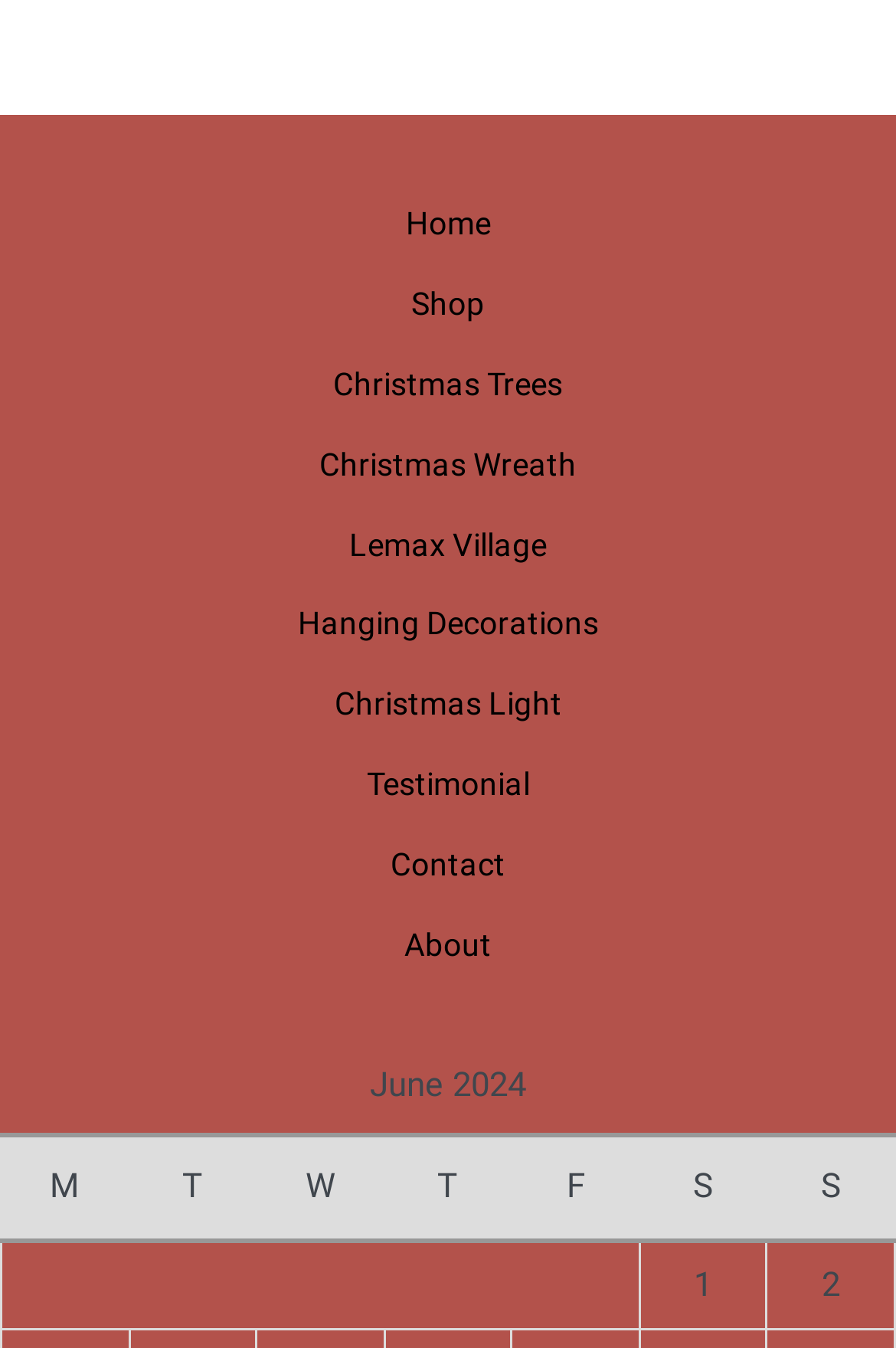Find the bounding box of the UI element described as follows: "Shop".

[0.459, 0.205, 0.541, 0.264]